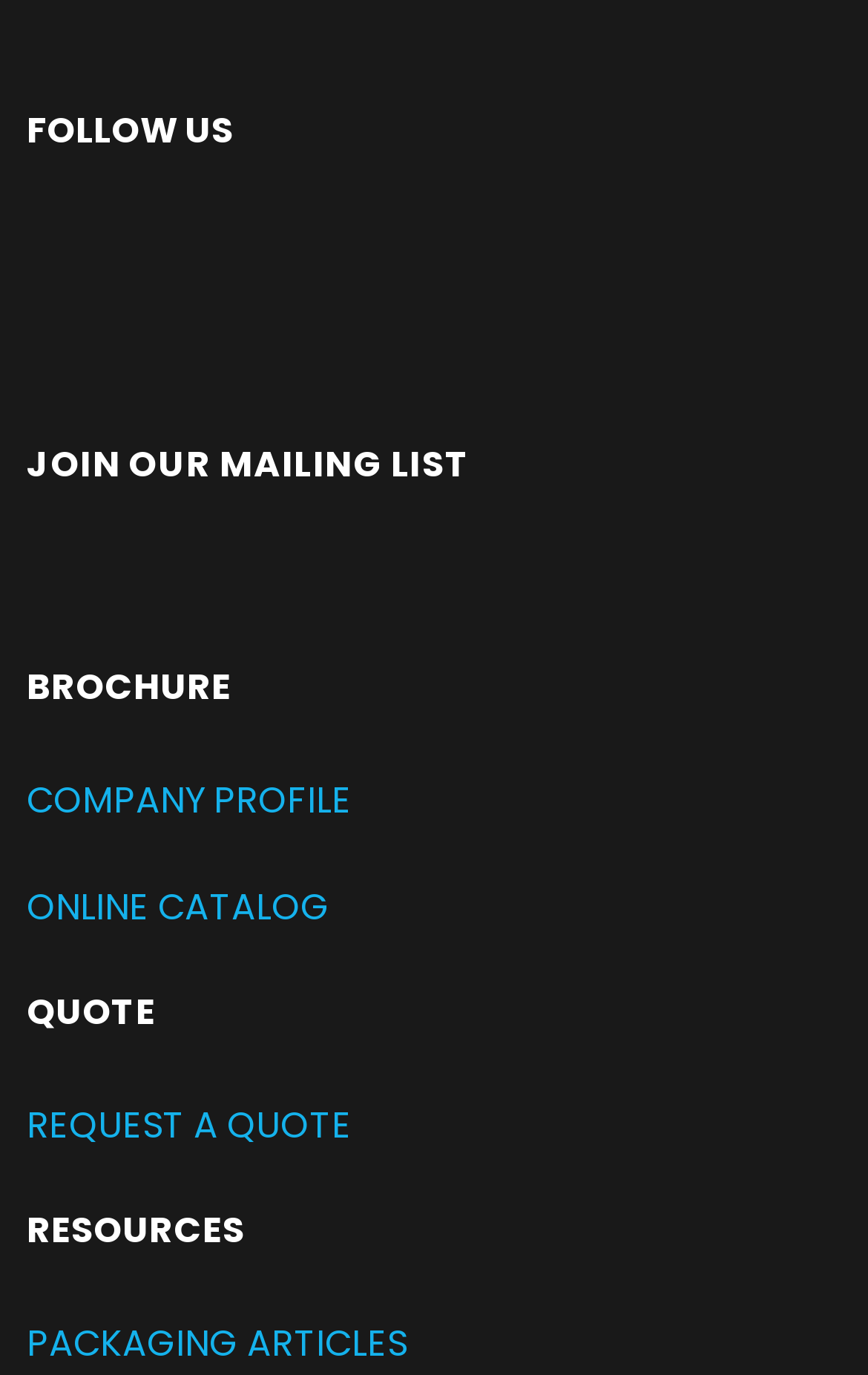Answer the following query concisely with a single word or phrase:
What is the last link in the menu?

PACKAGING ARTICLES